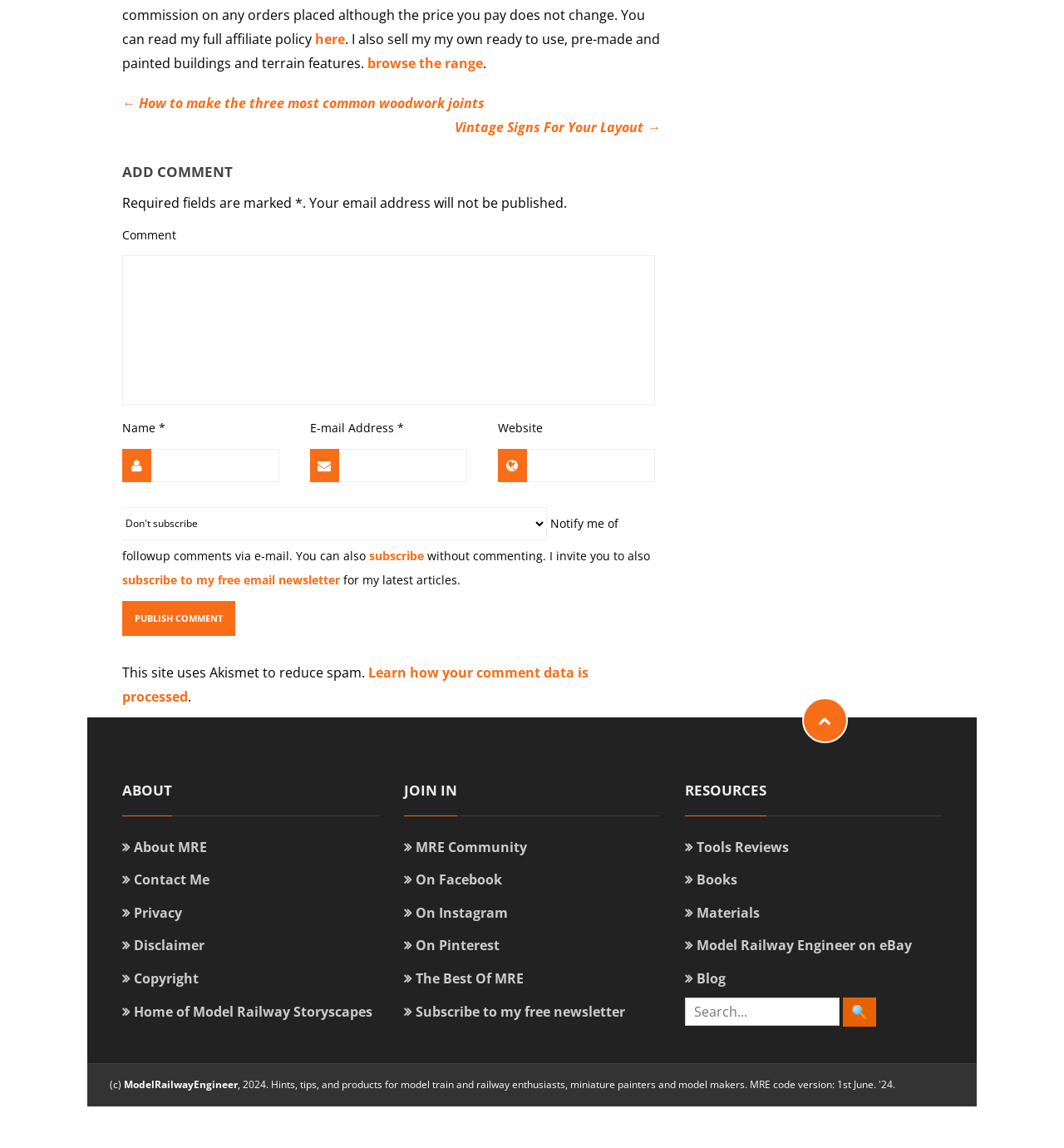Answer the question with a brief word or phrase:
What can be done with the comment section?

Leave a comment